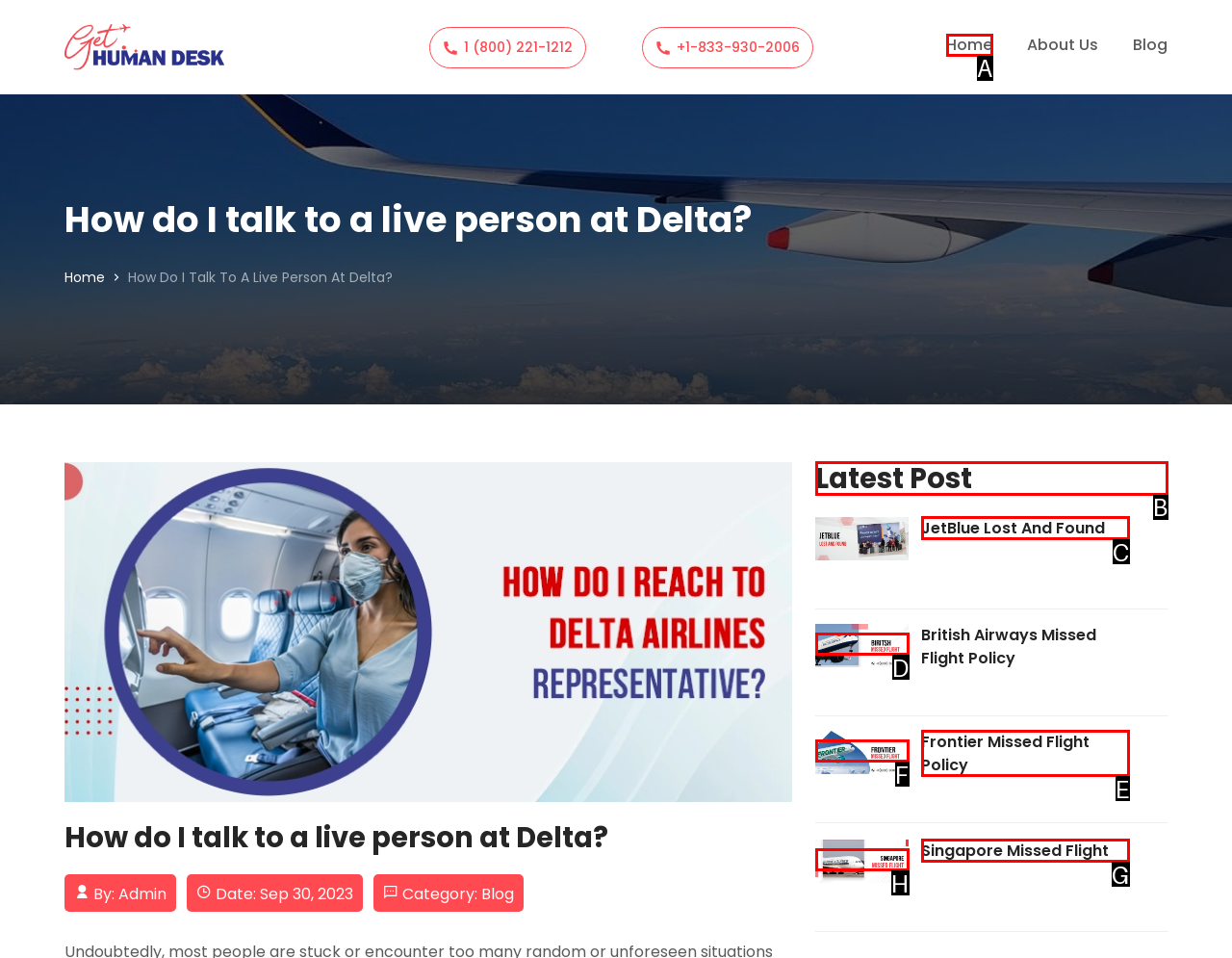Pick the right letter to click to achieve the task: Read the latest post
Answer with the letter of the correct option directly.

B